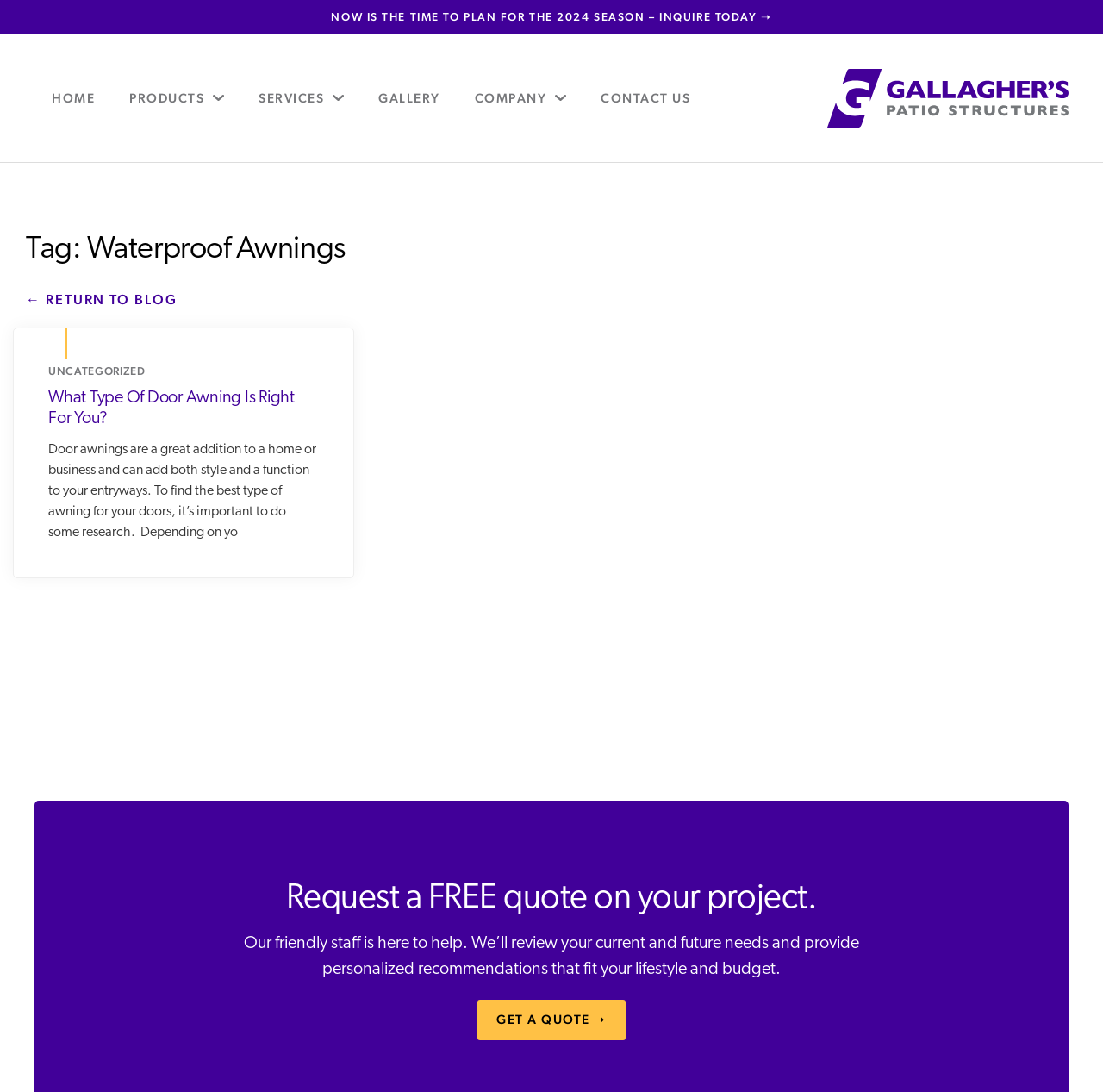Find the bounding box coordinates for the area you need to click to carry out the instruction: "Read 'What Type Of Door Awning Is Right For You?'". The coordinates should be four float numbers between 0 and 1, indicated as [left, top, right, bottom].

[0.044, 0.357, 0.267, 0.392]